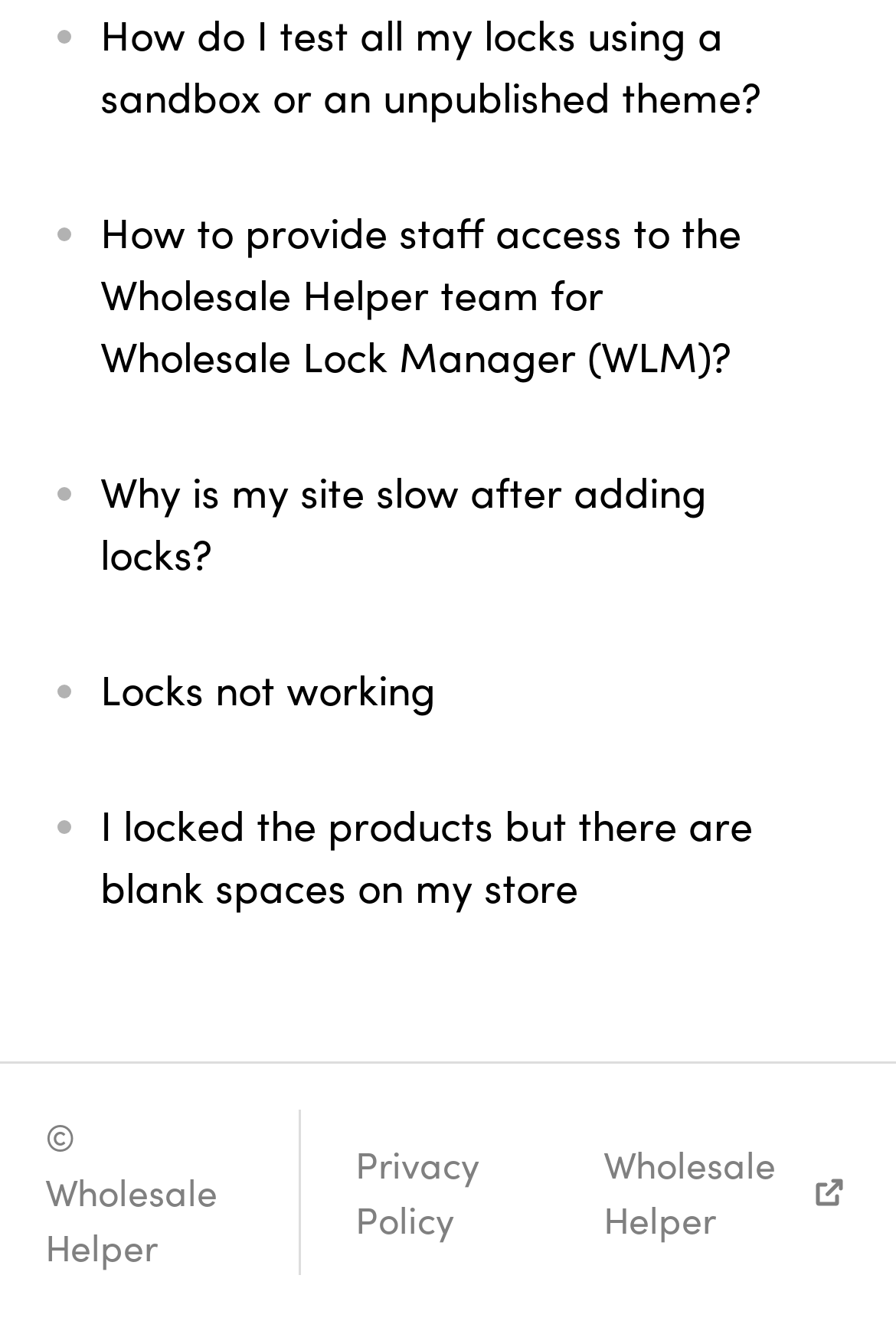Determine the bounding box of the UI element mentioned here: "Privacy Policy". The coordinates must be in the format [left, top, right, bottom] with values ranging from 0 to 1.

[0.397, 0.862, 0.612, 0.945]